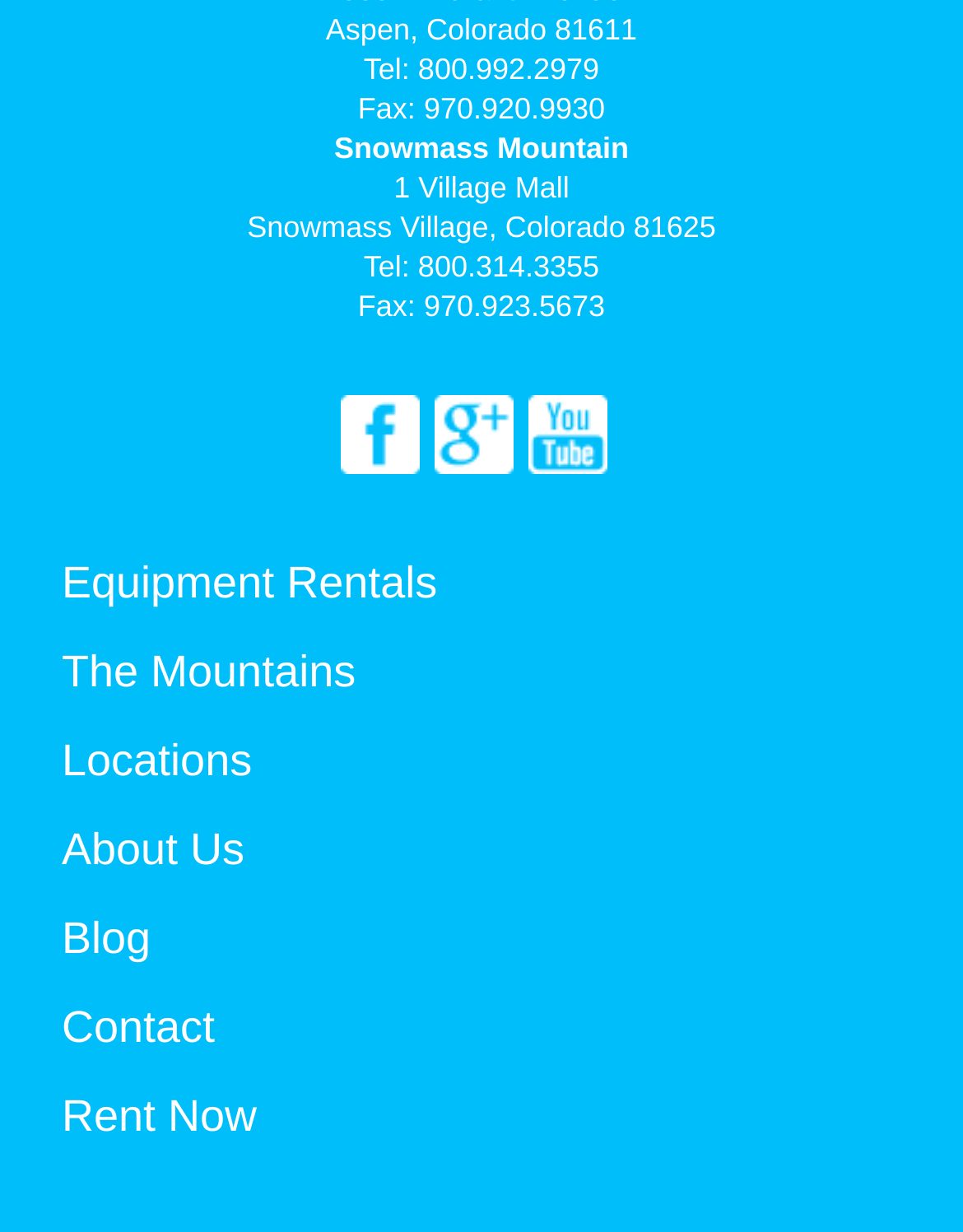Identify the bounding box for the UI element specified in this description: "Rent Now". The coordinates must be four float numbers between 0 and 1, formatted as [left, top, right, bottom].

[0.064, 0.886, 0.267, 0.926]